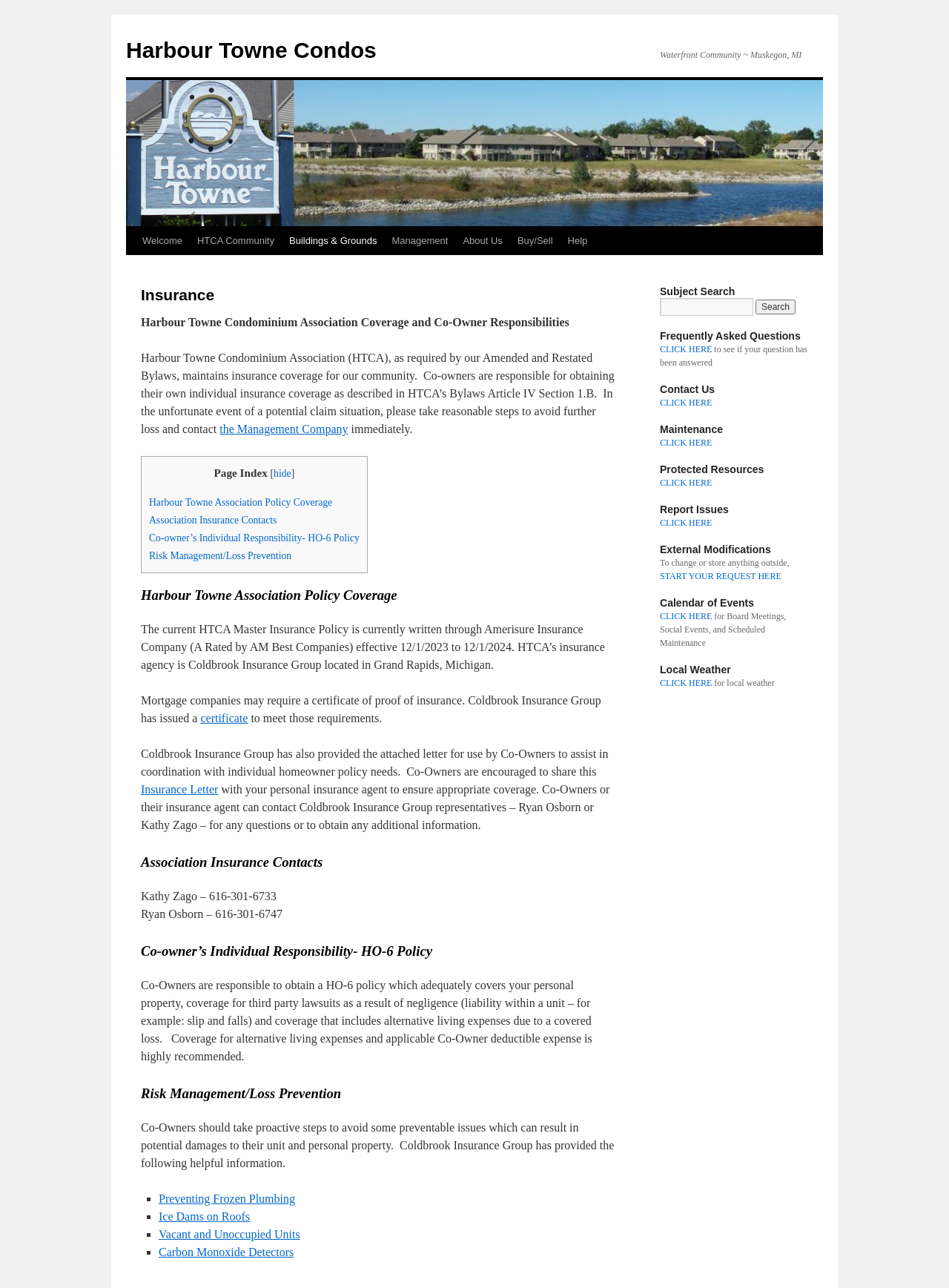Respond with a single word or phrase for the following question: 
What type of insurance policy is recommended for co-owners?

HO-6 policy